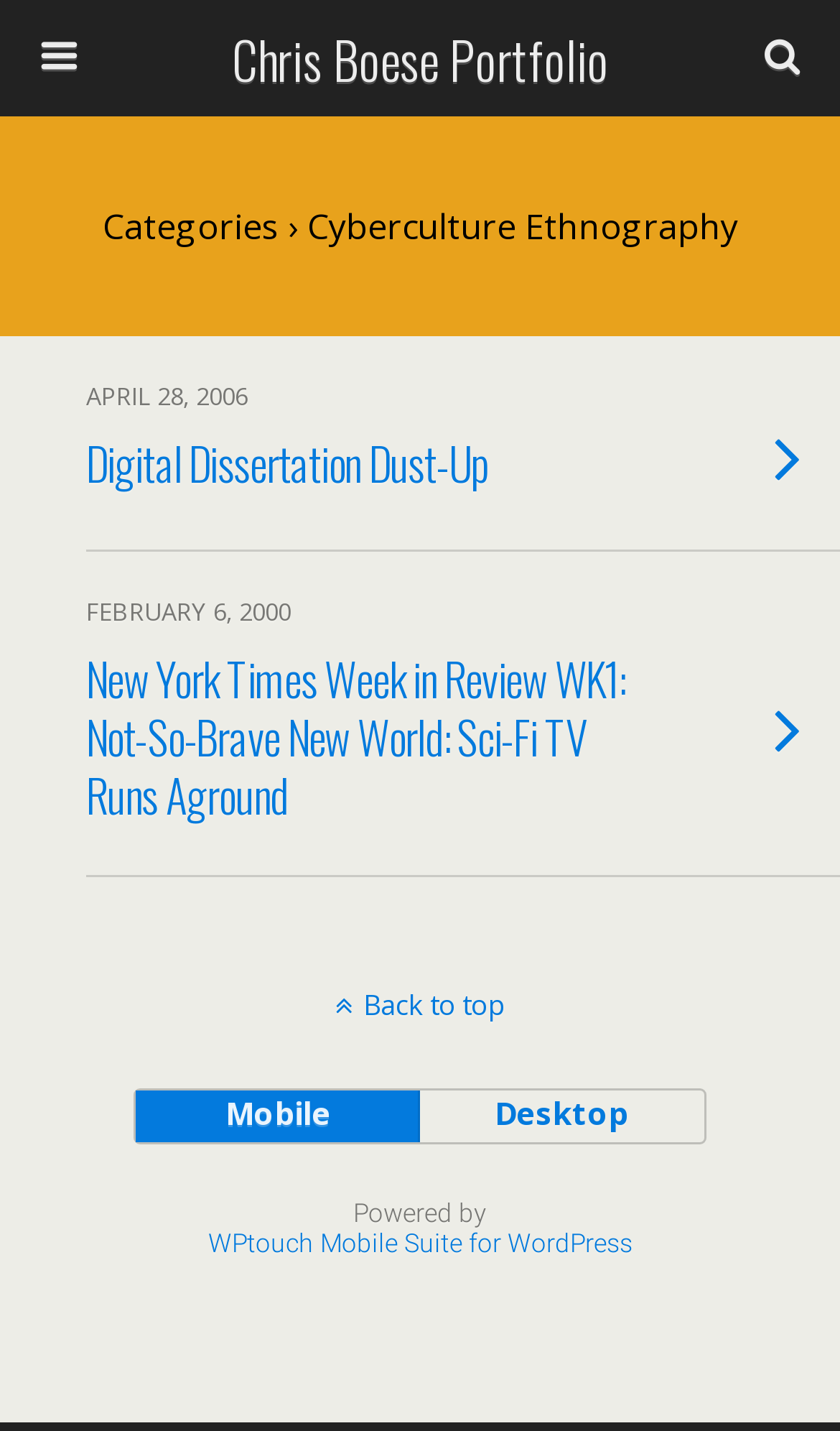What is the name of the portfolio?
Examine the webpage screenshot and provide an in-depth answer to the question.

The name of the portfolio can be found at the top of the webpage, where it says 'Cyberculture Ethnography | Chris Boese Portfolio'. The 'Chris Boese Portfolio' part is a link, indicating that it is the name of the portfolio.